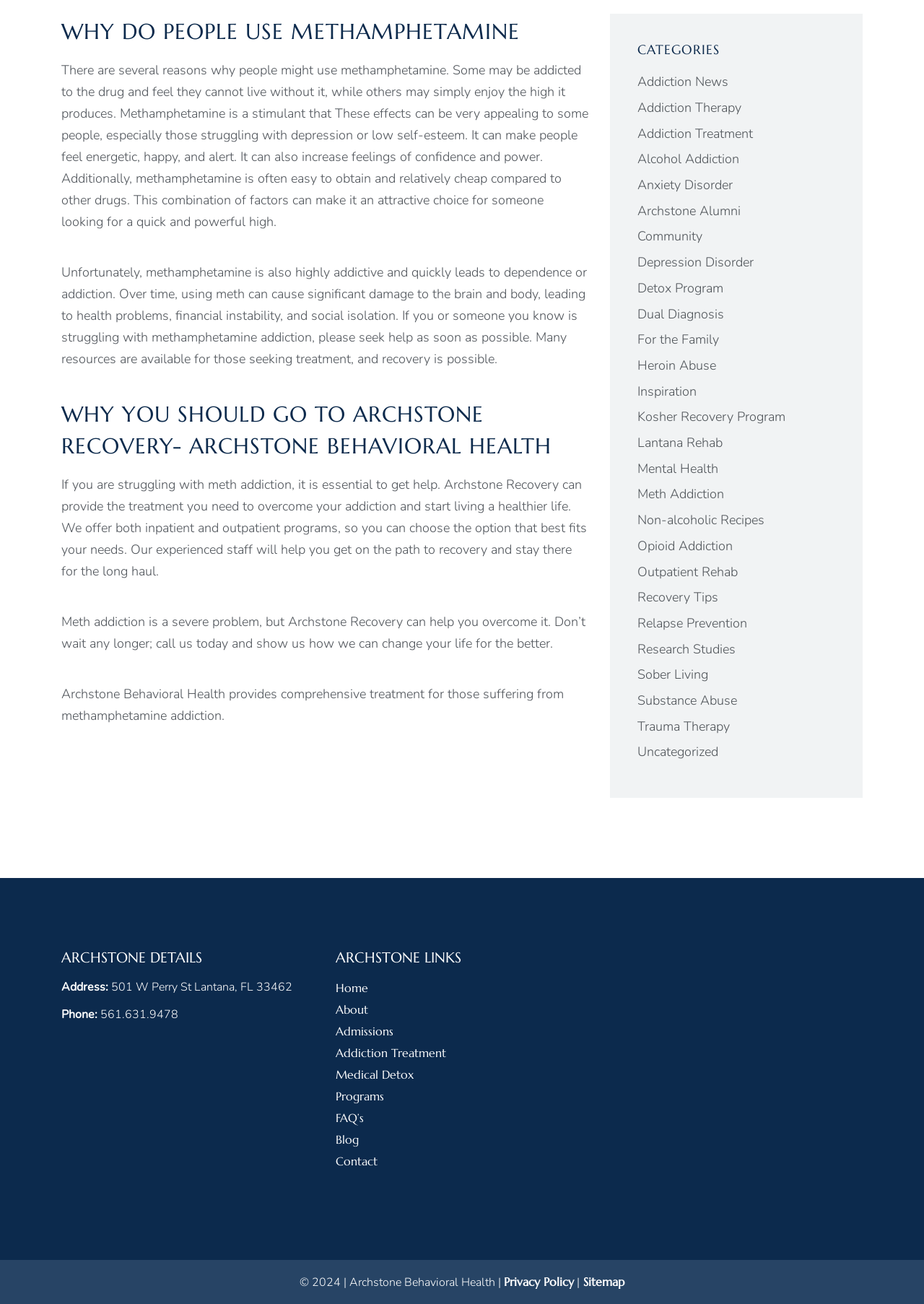Based on the image, provide a detailed and complete answer to the question: 
How many social media links are provided?

The webpage provides links to five social media platforms, including Facebook, Twitter, LinkedIn, Instagram, and Yelp, which can be used to connect with Archstone Recovery.